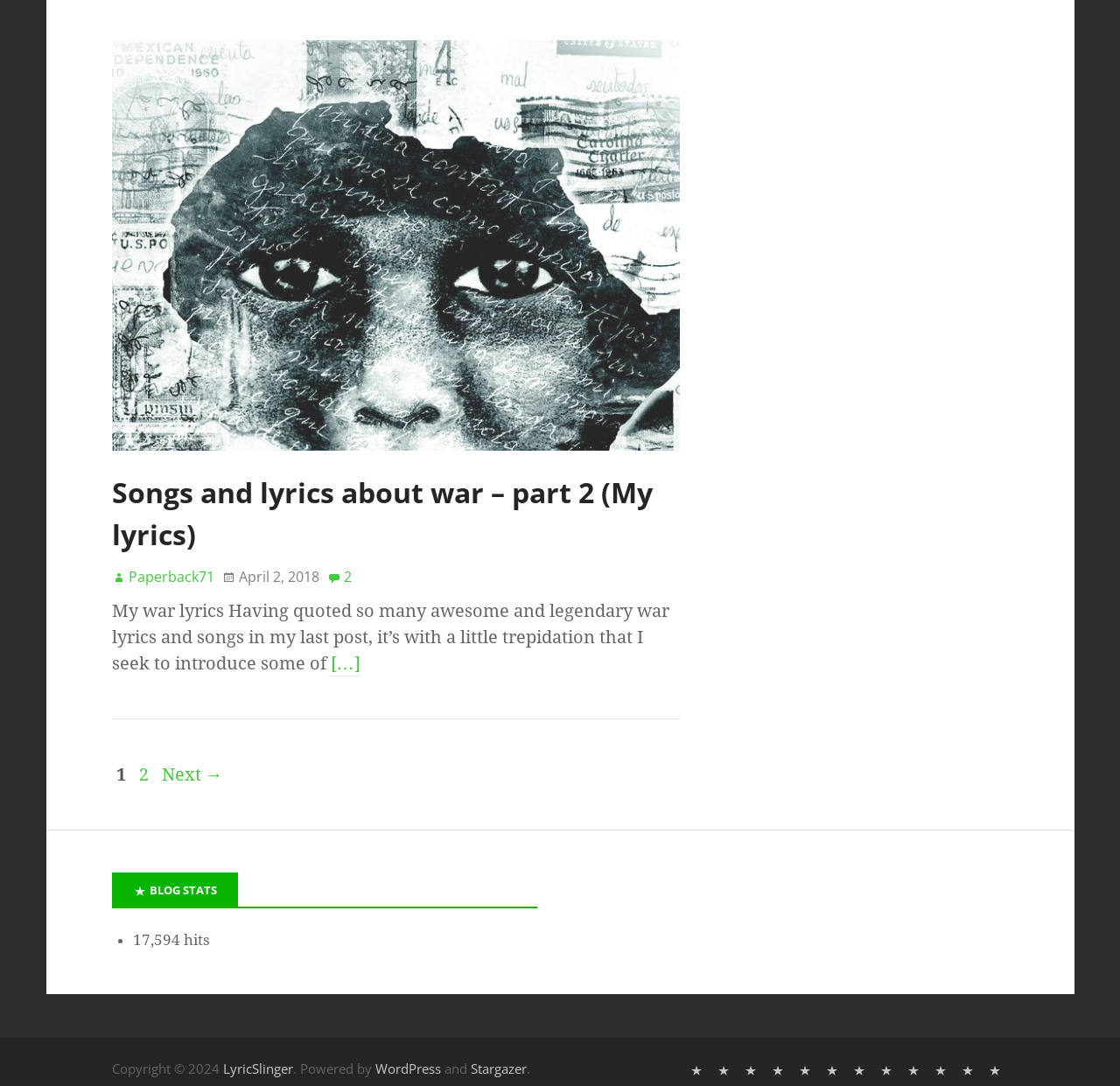Show the bounding box coordinates for the element that needs to be clicked to execute the following instruction: "Go to the next page of posts". Provide the coordinates in the form of four float numbers between 0 and 1, i.e., [left, top, right, bottom].

[0.144, 0.701, 0.199, 0.725]